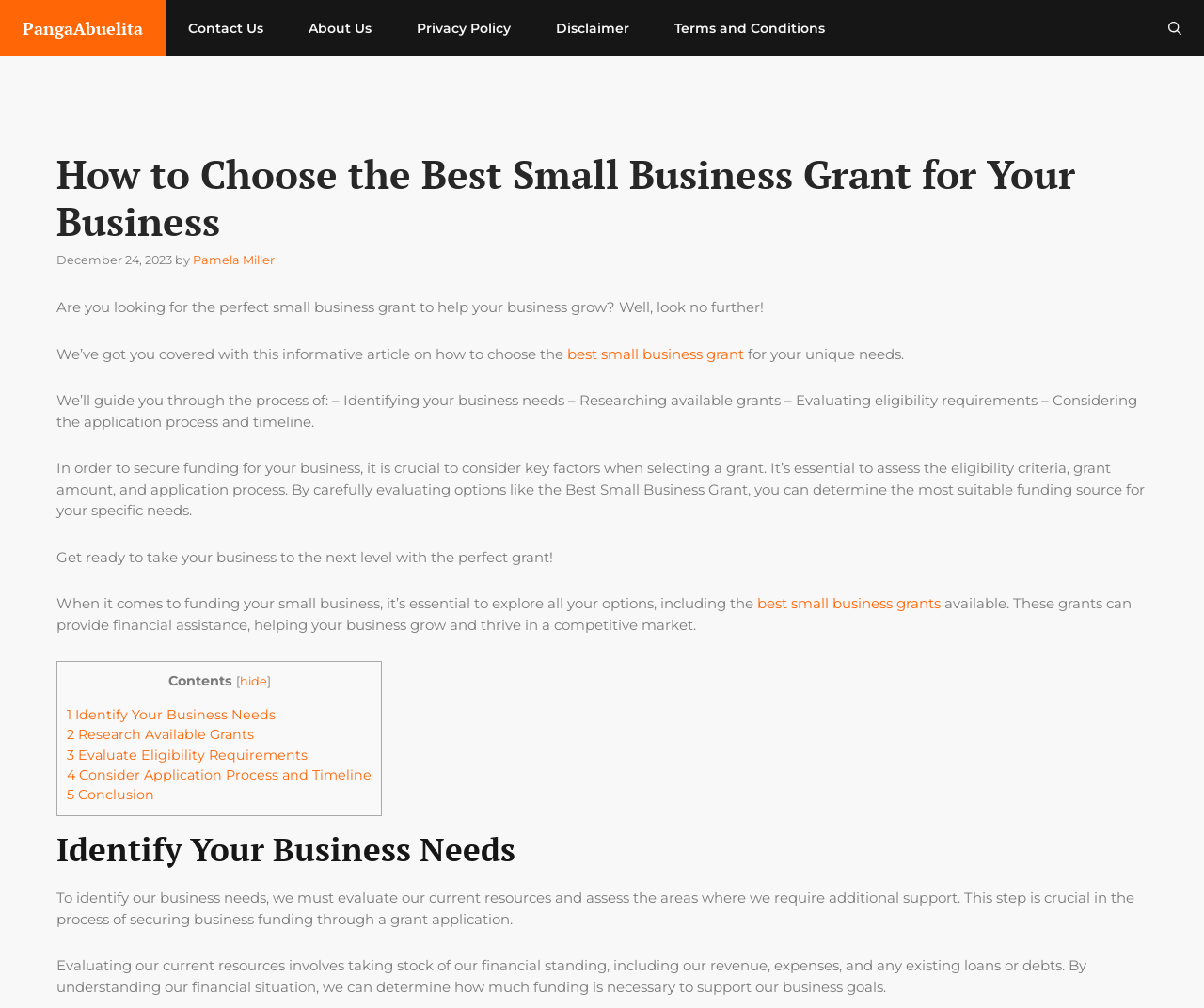Determine the bounding box coordinates in the format (top-left x, top-left y, bottom-right x, bottom-right y). Ensure all values are floating point numbers between 0 and 1. Identify the bounding box of the UI element described by: 1 Identify Your Business Needs

[0.055, 0.7, 0.229, 0.717]